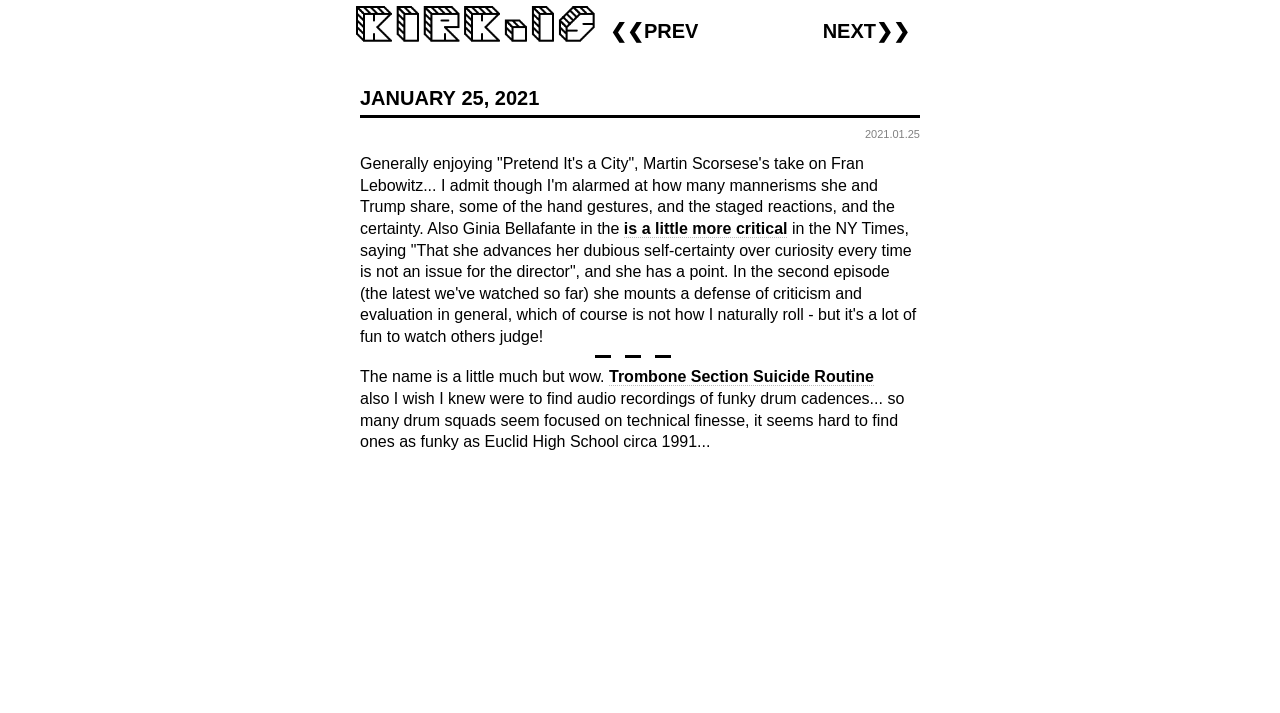What is the name of the routine mentioned?
Refer to the screenshot and deliver a thorough answer to the question presented.

The name of the routine mentioned can be found in the link element 'Trombone Section Suicide Routine'. This routine is mentioned in the context of the author's interests or preferences.